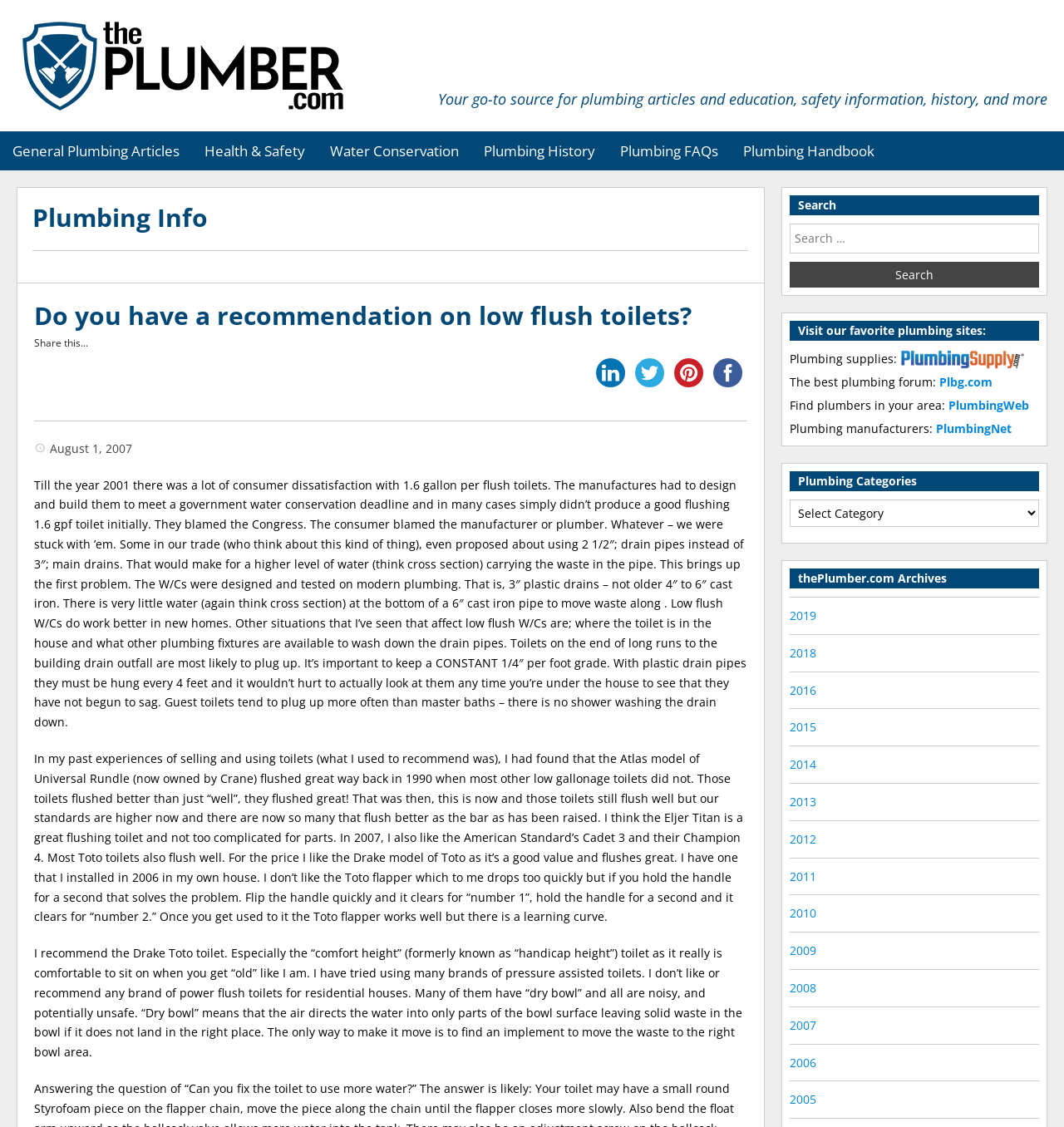Determine the bounding box coordinates for the area that should be clicked to carry out the following instruction: "Search for plumbing articles".

[0.742, 0.198, 0.977, 0.255]